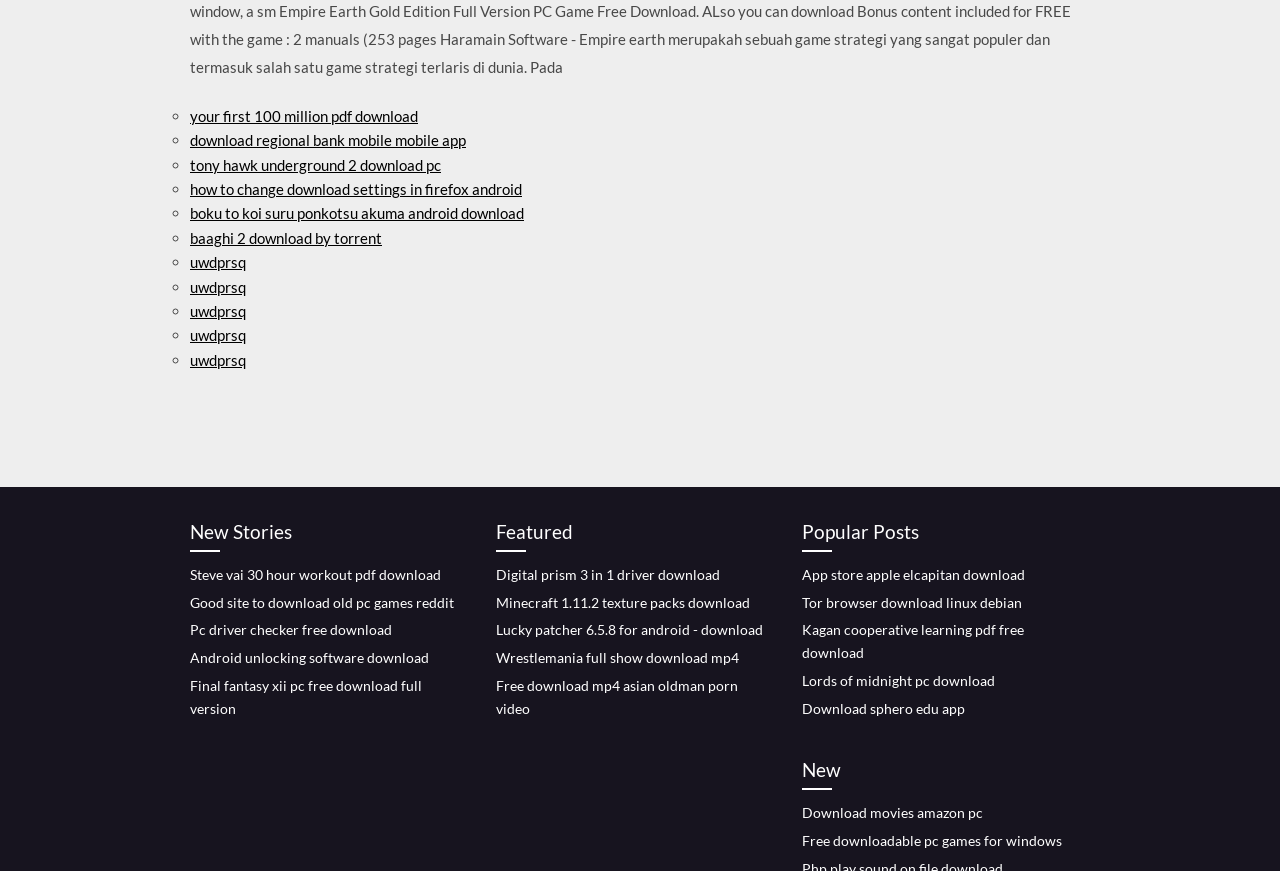Please find the bounding box coordinates of the element that must be clicked to perform the given instruction: "view Featured". The coordinates should be four float numbers from 0 to 1, i.e., [left, top, right, bottom].

[0.388, 0.594, 0.598, 0.634]